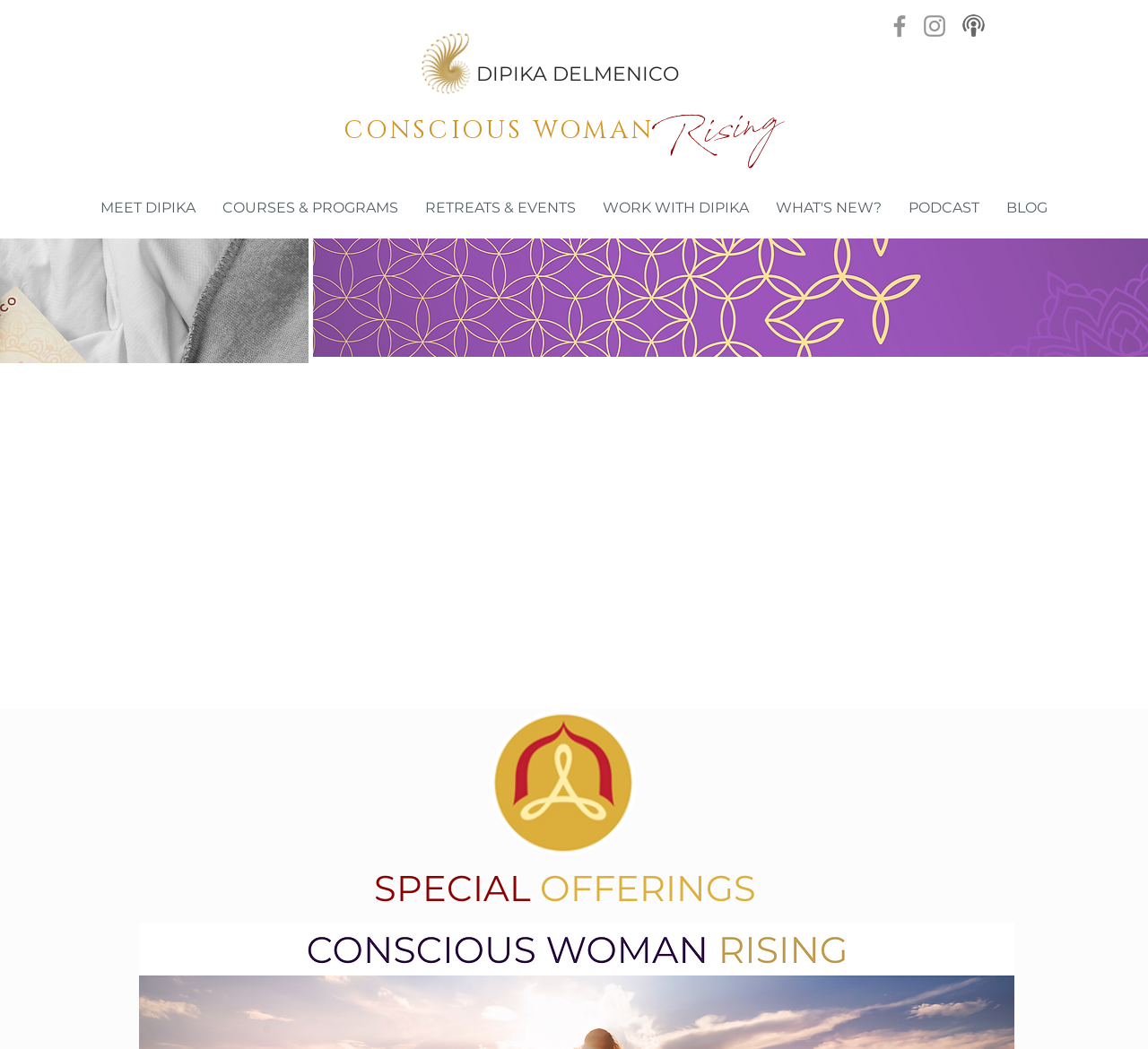Can you give a comprehensive explanation to the question given the content of the image?
What is the theme of the 'SPECIAL OFFERINGS' section?

The 'SPECIAL OFFERINGS' section is mentioned below the 'Ayurvedic Woman' heading, which suggests that the theme of this section is related to Ayurvedic woman, possibly offering special programs or courses on this topic.